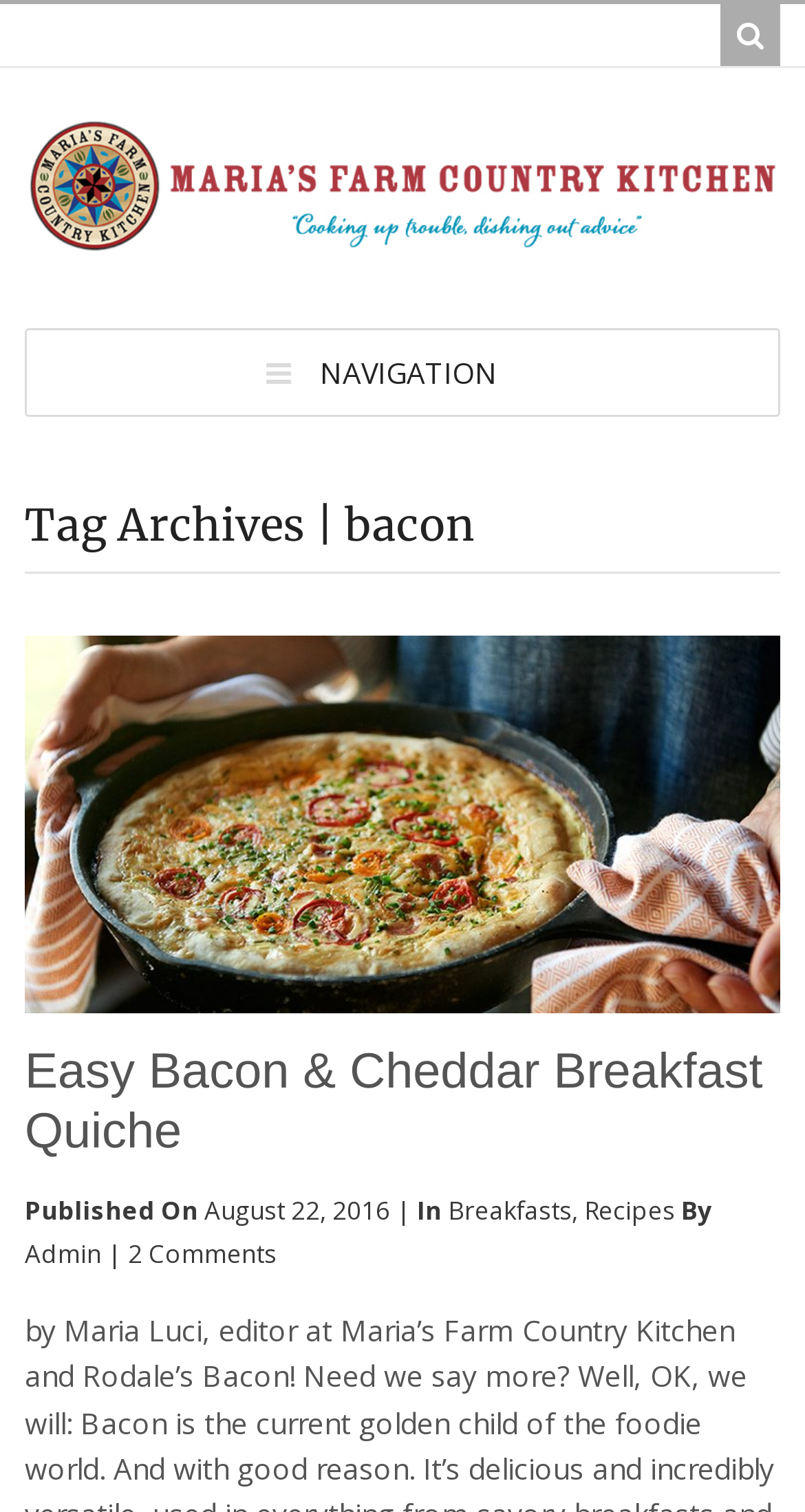What is the title of the current article?
Offer a detailed and exhaustive answer to the question.

The title of the current article can be found in the heading element, which says 'Easy Bacon & Cheddar Breakfast Quiche'. This heading element is located below the navigation section and above the image of the quiche.